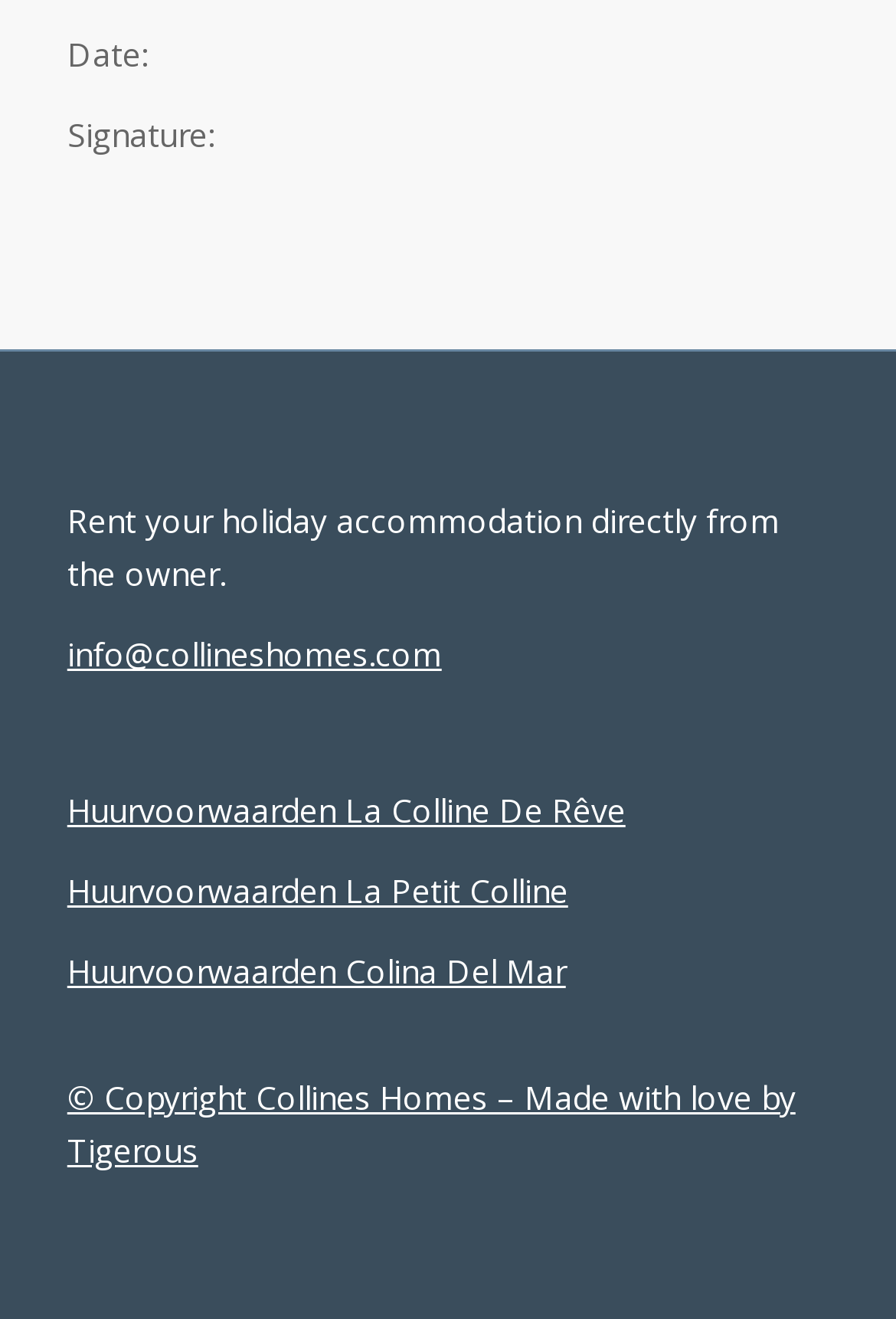Using the provided description: "Huurvoorwaarden La Colline De Rêve", find the bounding box coordinates of the corresponding UI element. The output should be four float numbers between 0 and 1, in the format [left, top, right, bottom].

[0.075, 0.598, 0.698, 0.631]